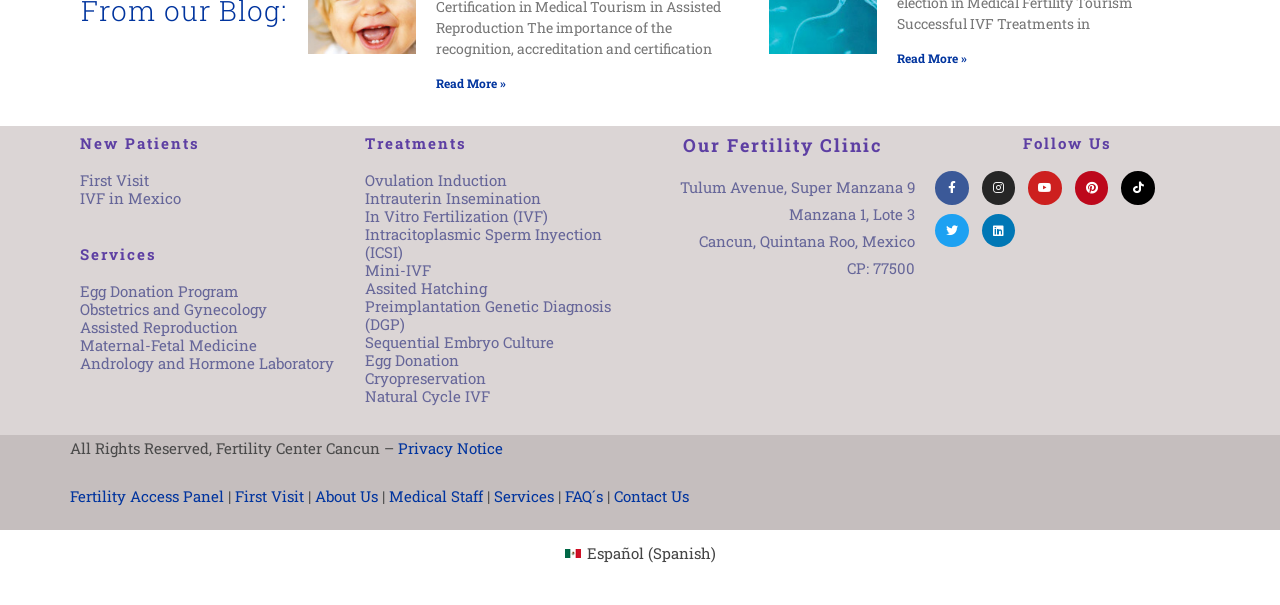How can I contact the clinic?
Based on the image, provide a one-word or brief-phrase response.

Through the 'Contact Us' link